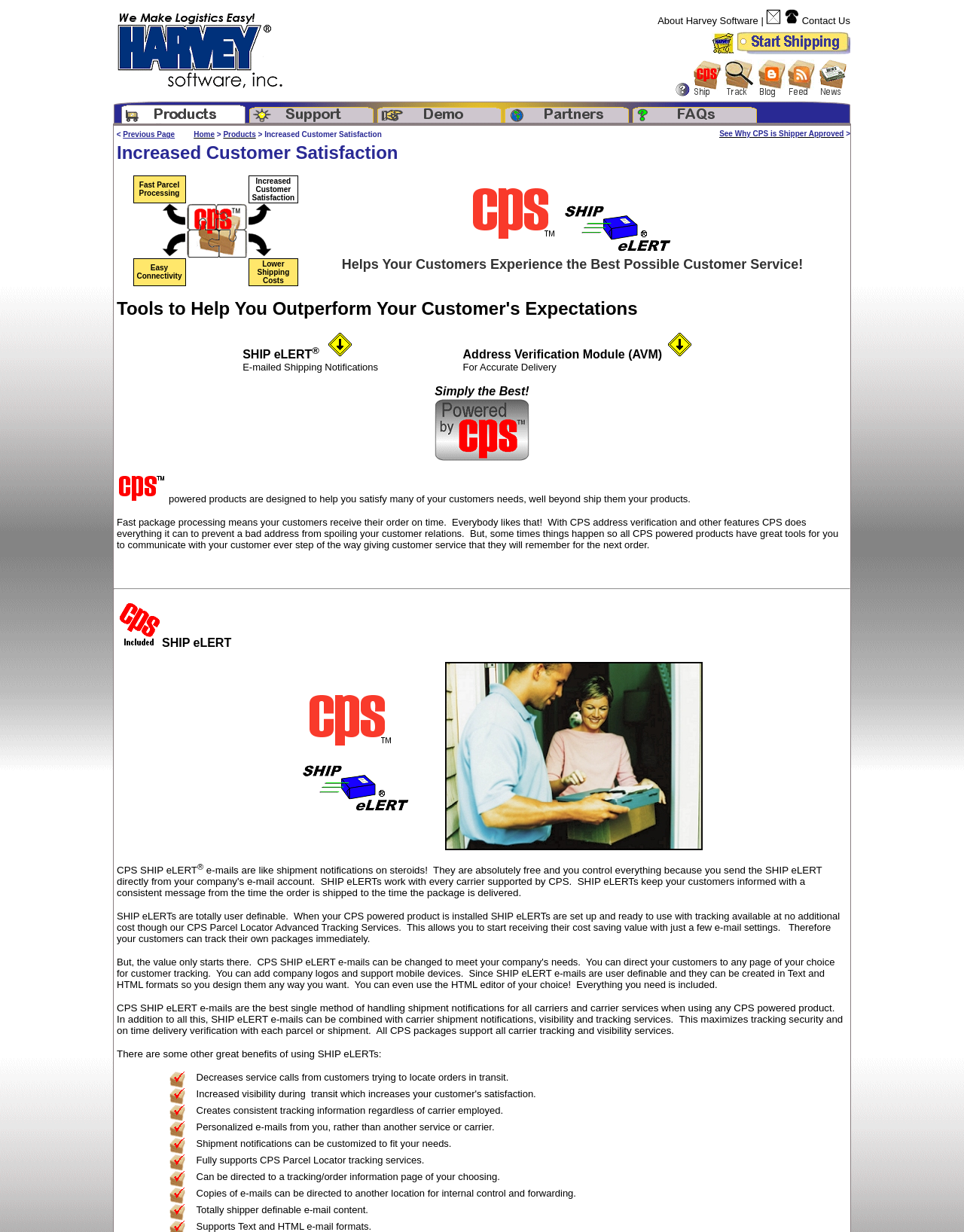What is the name of the software company?
Using the information presented in the image, please offer a detailed response to the question.

I found the answer by looking at the top-left corner of the webpage, where it says 'Harvey Software - Makers of CPS Shipping Software'.